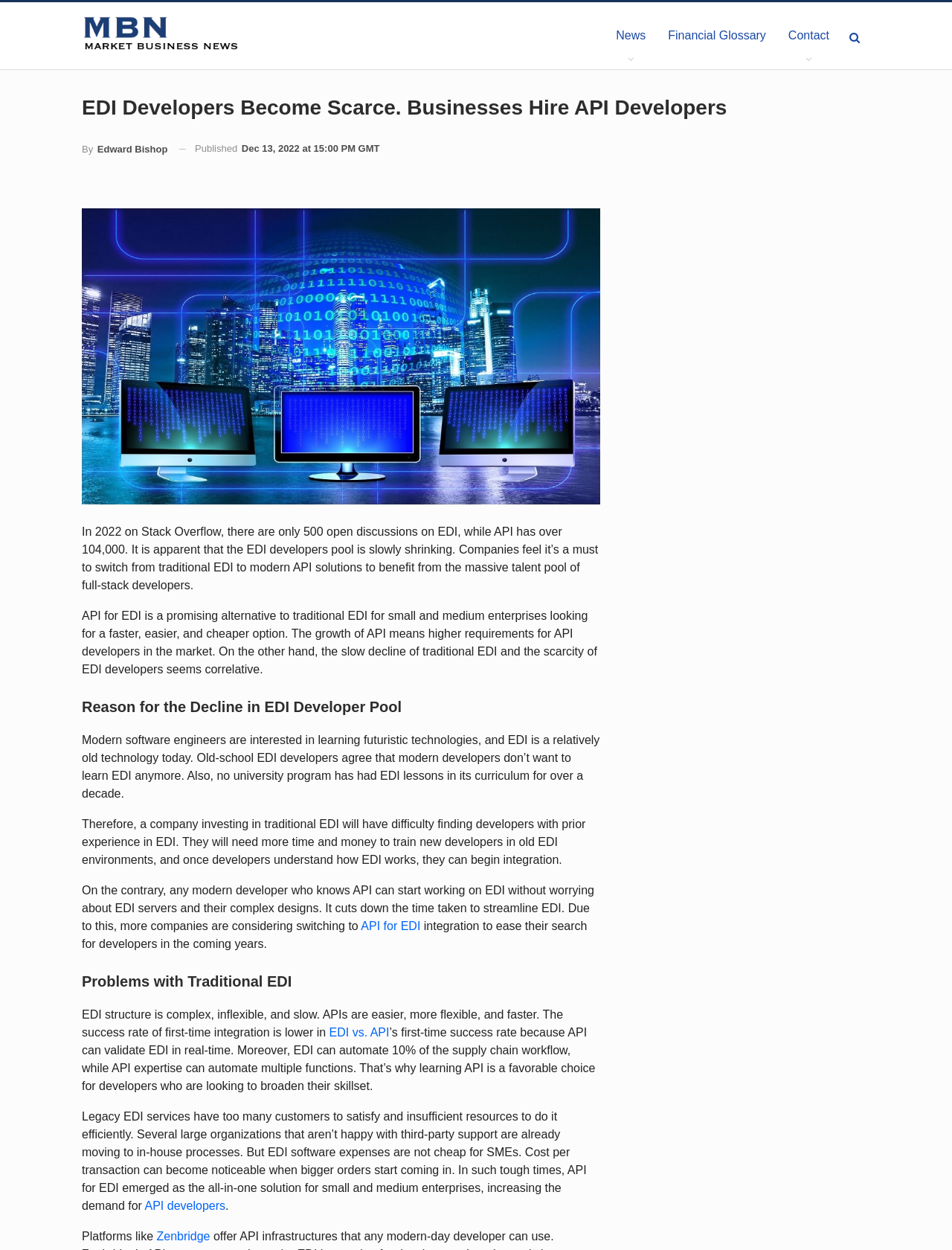What is the benefit of using API for EDI integration?
Using the information from the image, provide a comprehensive answer to the question.

According to the article, using API for EDI integration cuts down the time taken to streamline EDI. Any modern developer who knows API can start working on EDI without worrying about EDI servers and their complex designs.